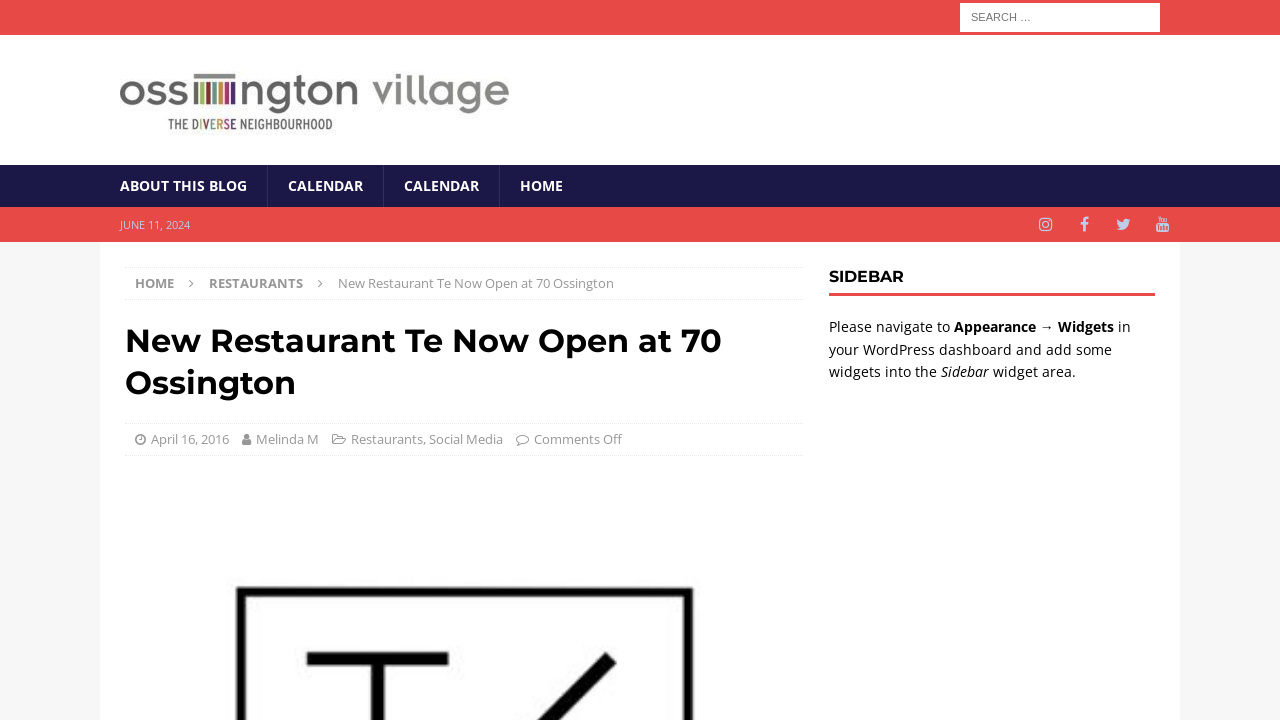What is the date mentioned on the webpage?
Using the image, provide a detailed and thorough answer to the question.

I found the answer by looking at the StaticText element with the text 'JUNE 11, 2024' which is located near the top of the webpage.